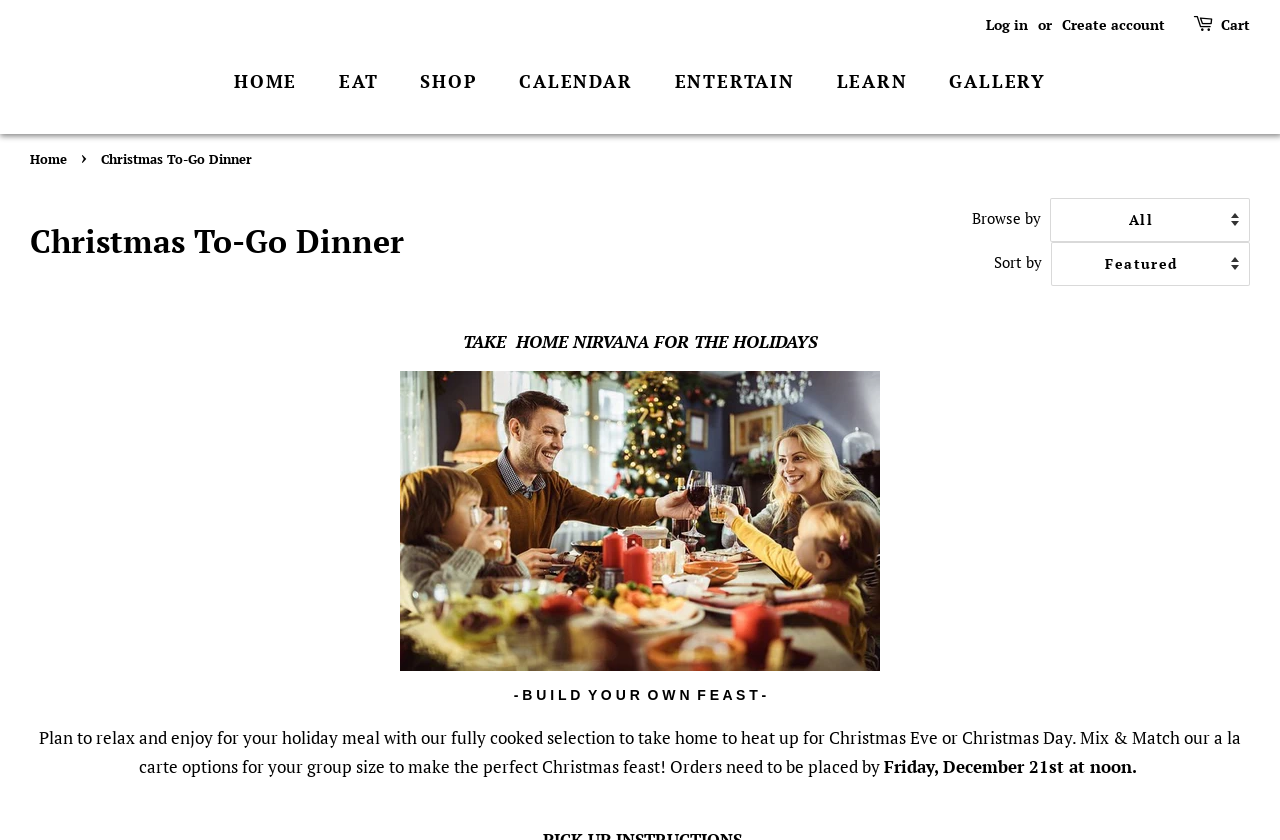What type of content is available on the webpage?
Can you give a detailed and elaborate answer to the question?

Based on the webpage content, I can see that the webpage is related to food, as it mentions 'fully cooked selection to take home to heat up for Christmas Eve or Christmas Day' and 'a la carte options for your group size to make the perfect Christmas feast'. The type of content available on the webpage is likely to be food-related.